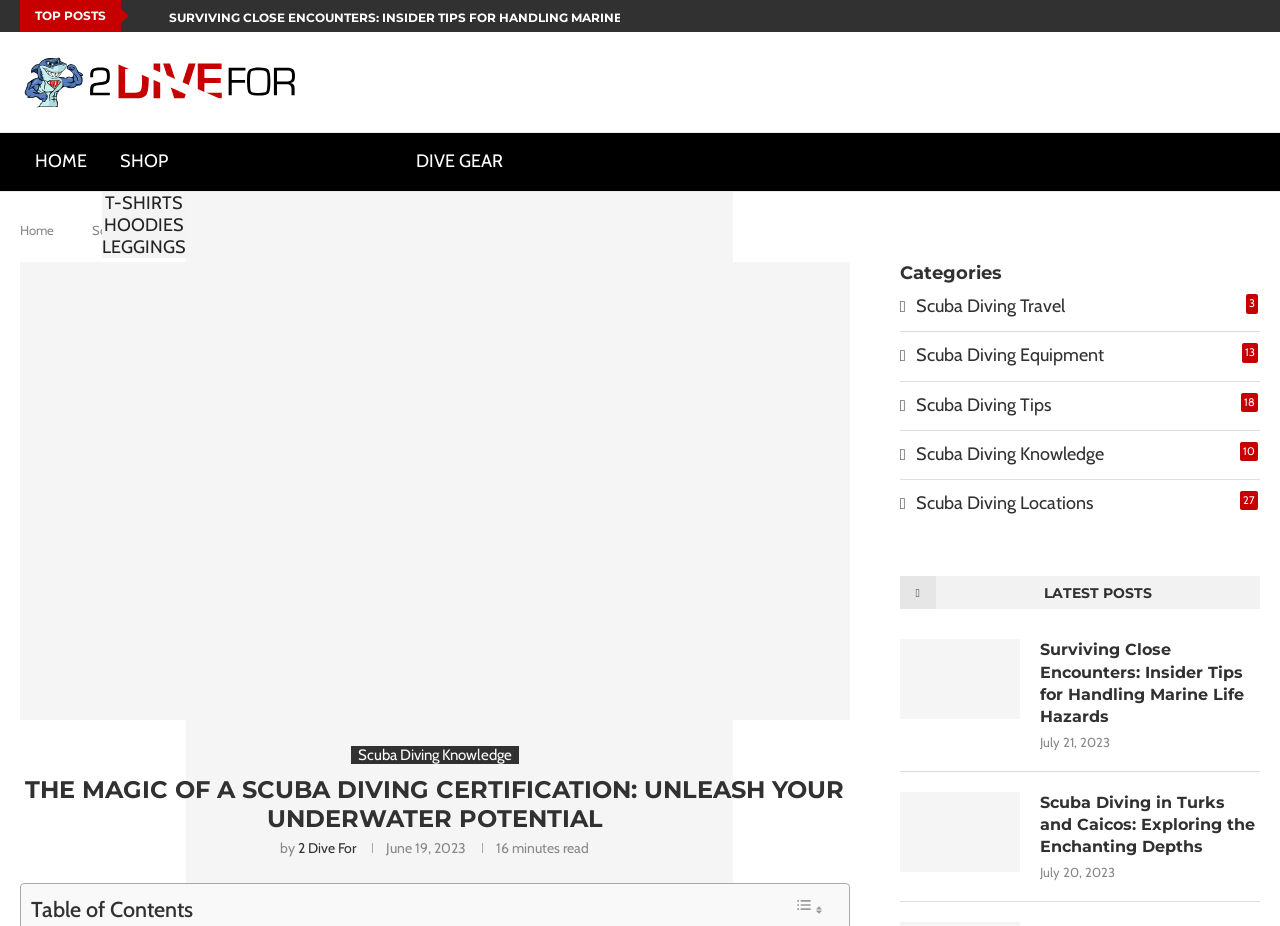How many links are in the top navigation menu?
Please answer the question with as much detail as possible using the screenshot.

I counted the number of links in the top navigation menu, which are 'HOME', 'SHOP', 'T-SHIRTS', 'HOODIES', and 'LEGGINGS'. There are 5 links in total.